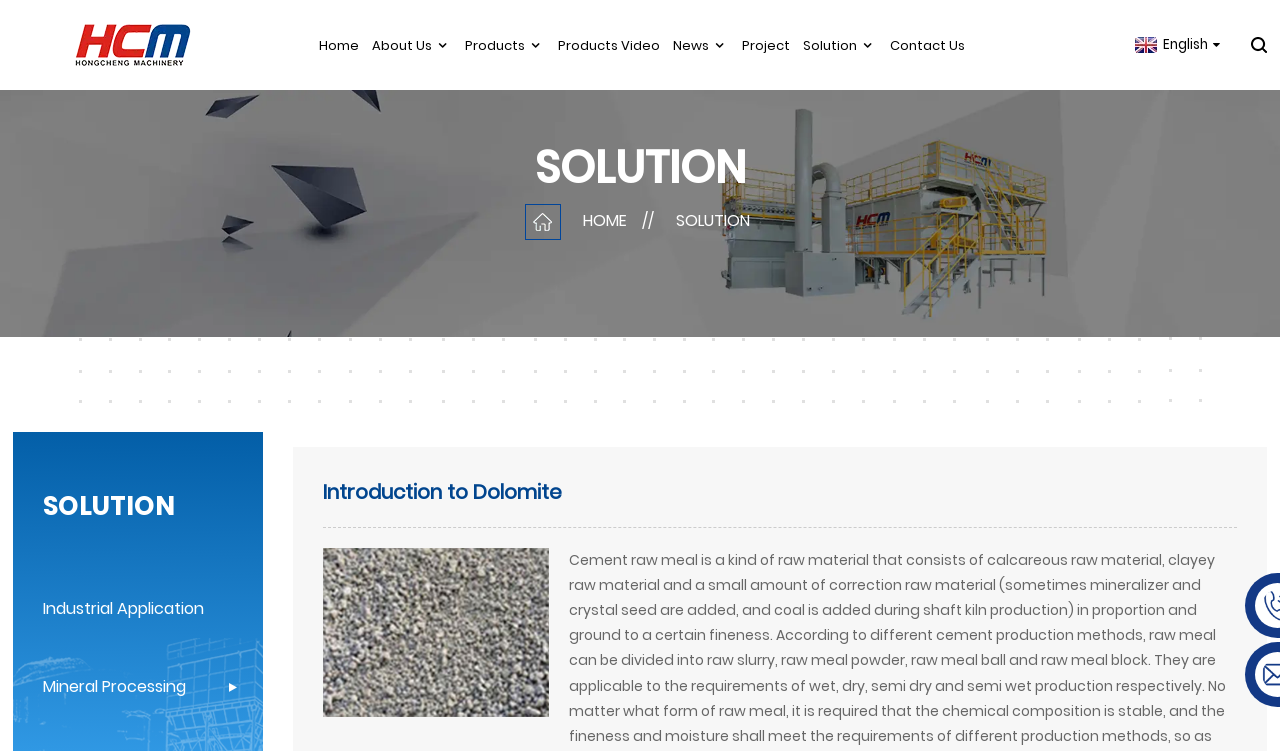Please identify the bounding box coordinates of the area that needs to be clicked to fulfill the following instruction: "Read about Industrial Application."

[0.01, 0.784, 0.205, 0.837]